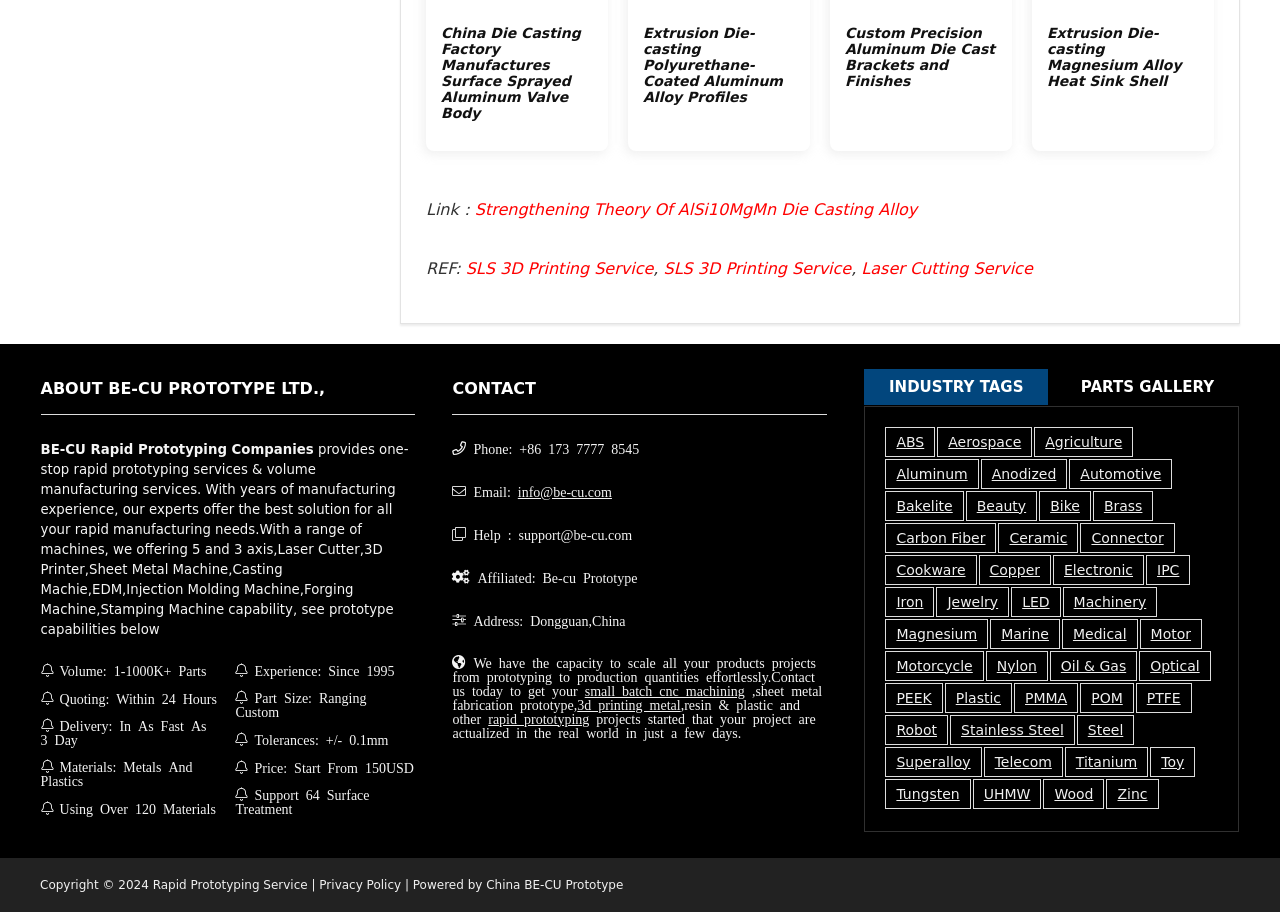What is the company name? Based on the image, give a response in one word or a short phrase.

BE-CU Prototype LTD.